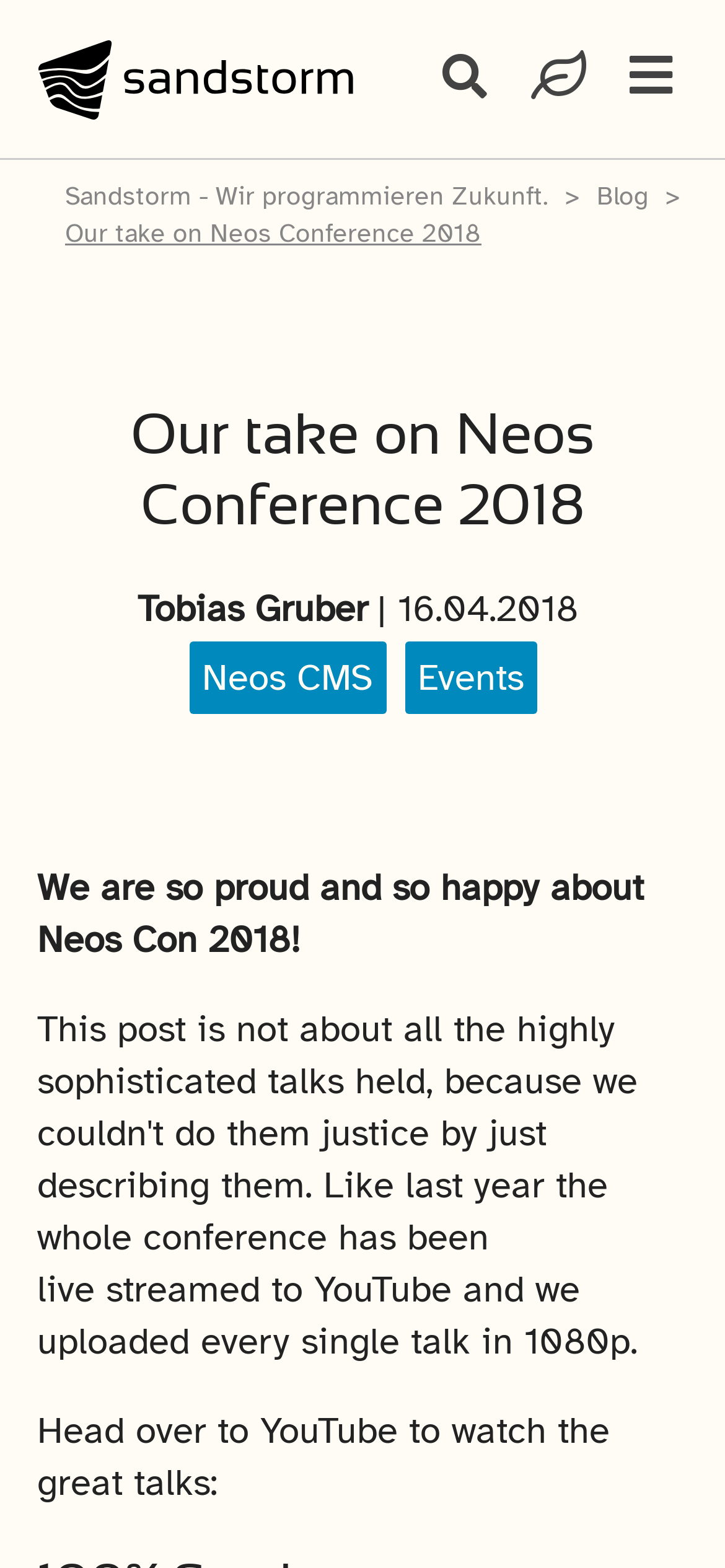Please identify the bounding box coordinates of the area that needs to be clicked to follow this instruction: "Click the search button".

[0.59, 0.027, 0.692, 0.074]